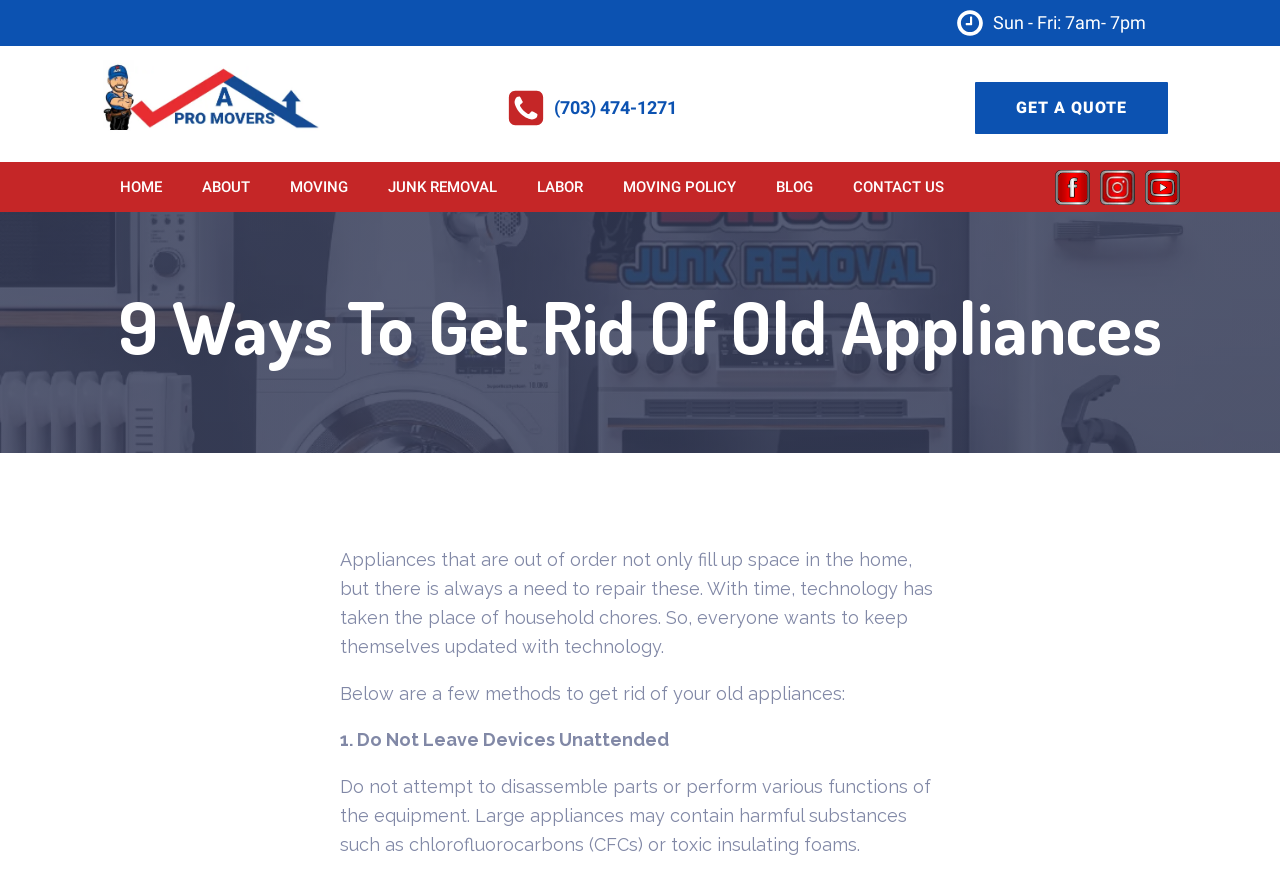Please study the image and answer the question comprehensively:
How many social media links are there?

I found that there is at least one social media link by looking at the link element with the text 'icon facebook' which is located at the top of the page, next to other social media links.